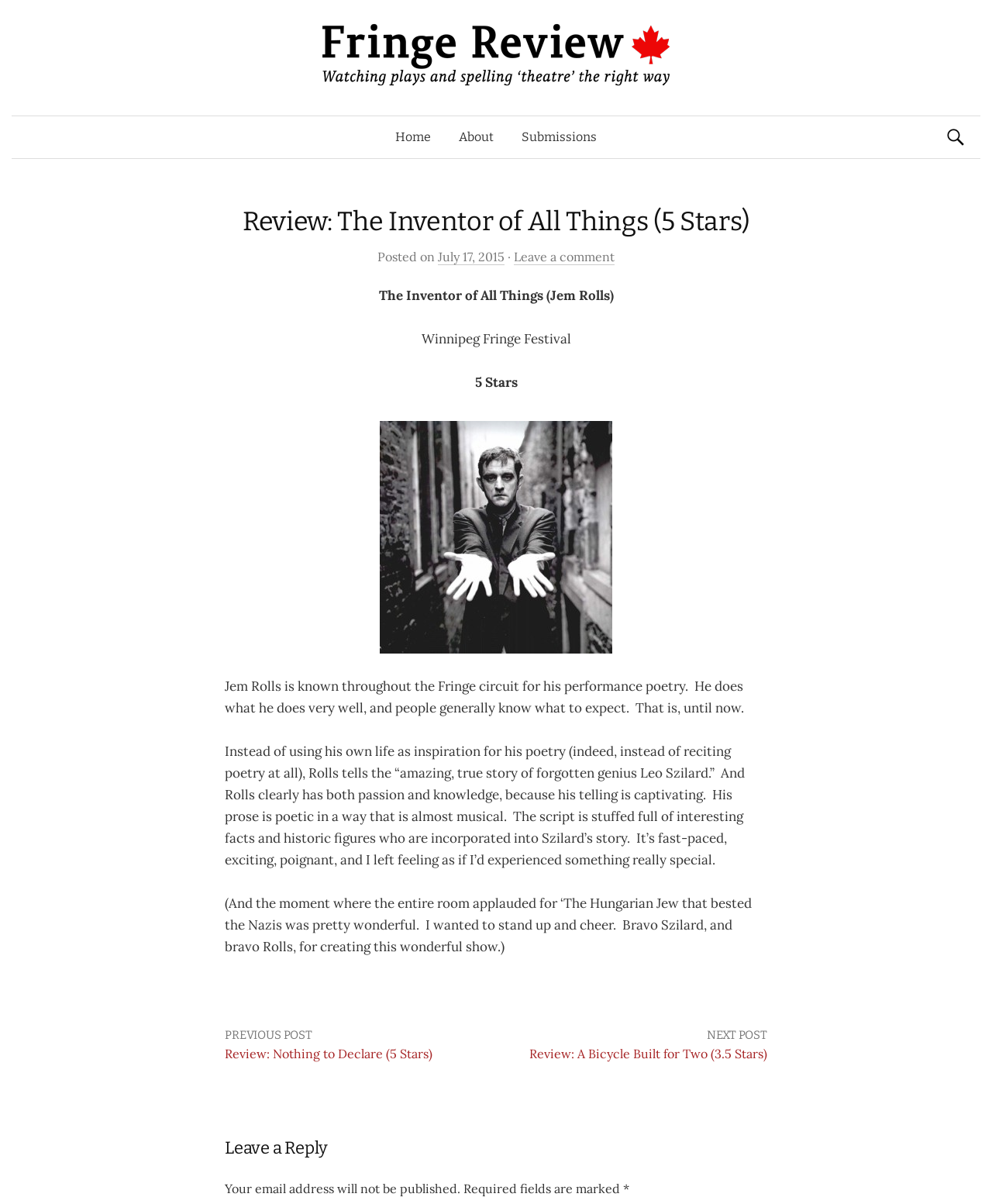Specify the bounding box coordinates of the area that needs to be clicked to achieve the following instruction: "View the next post".

[0.534, 0.869, 0.773, 0.882]